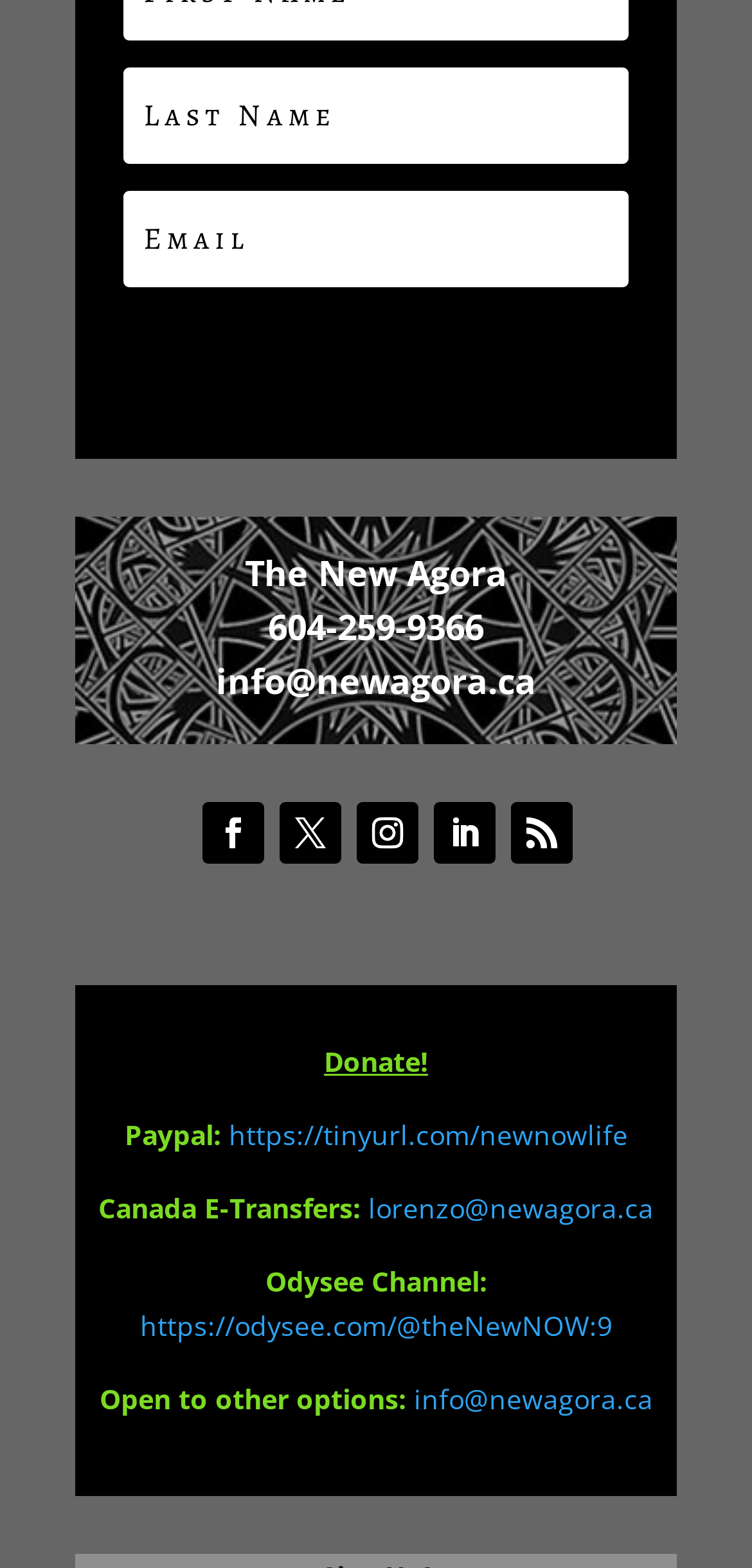Locate the bounding box coordinates of the clickable region necessary to complete the following instruction: "Send email to info@newagora.ca". Provide the coordinates in the format of four float numbers between 0 and 1, i.e., [left, top, right, bottom].

[0.287, 0.419, 0.713, 0.449]